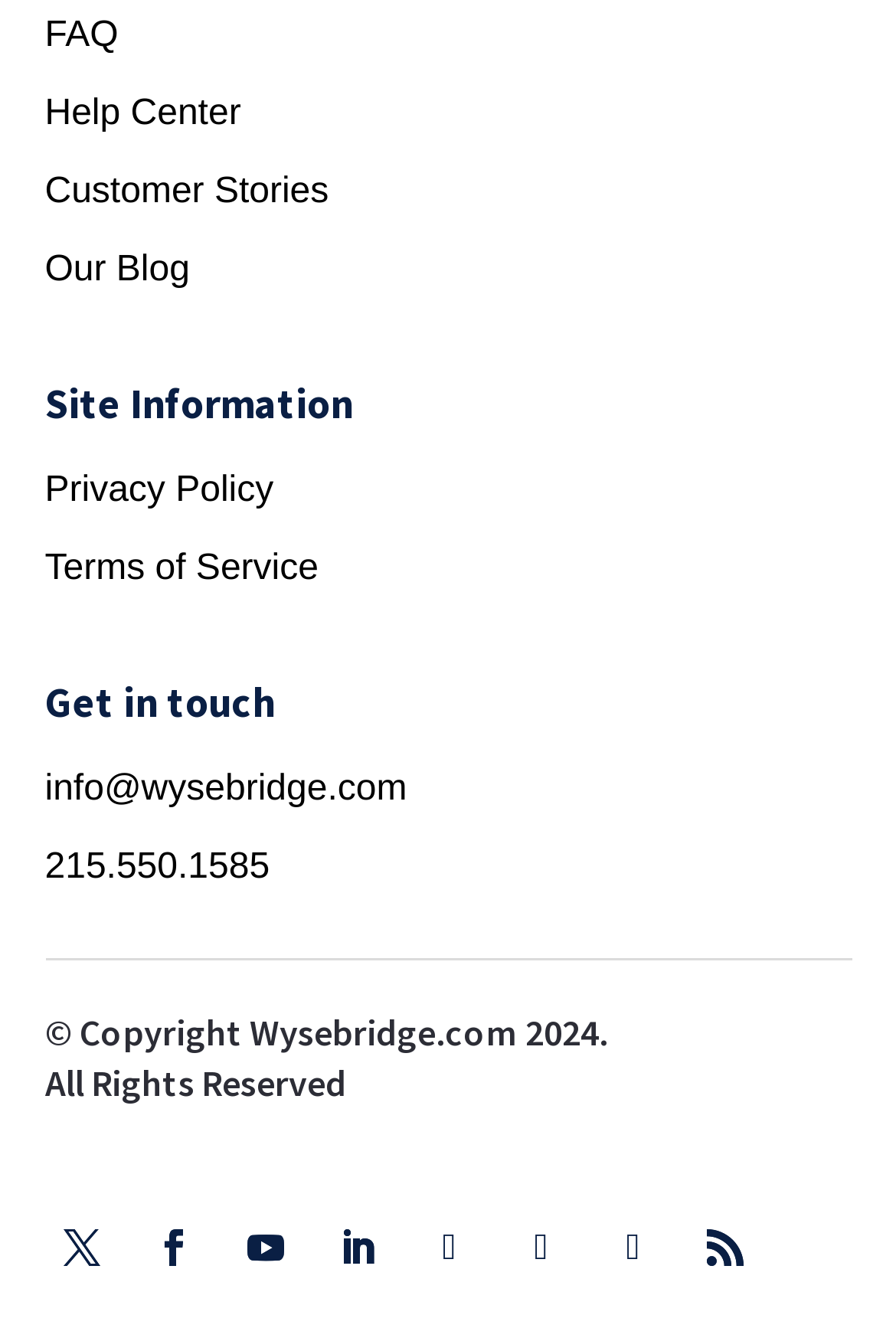What is the website's copyright year?
Using the image as a reference, answer with just one word or a short phrase.

2024